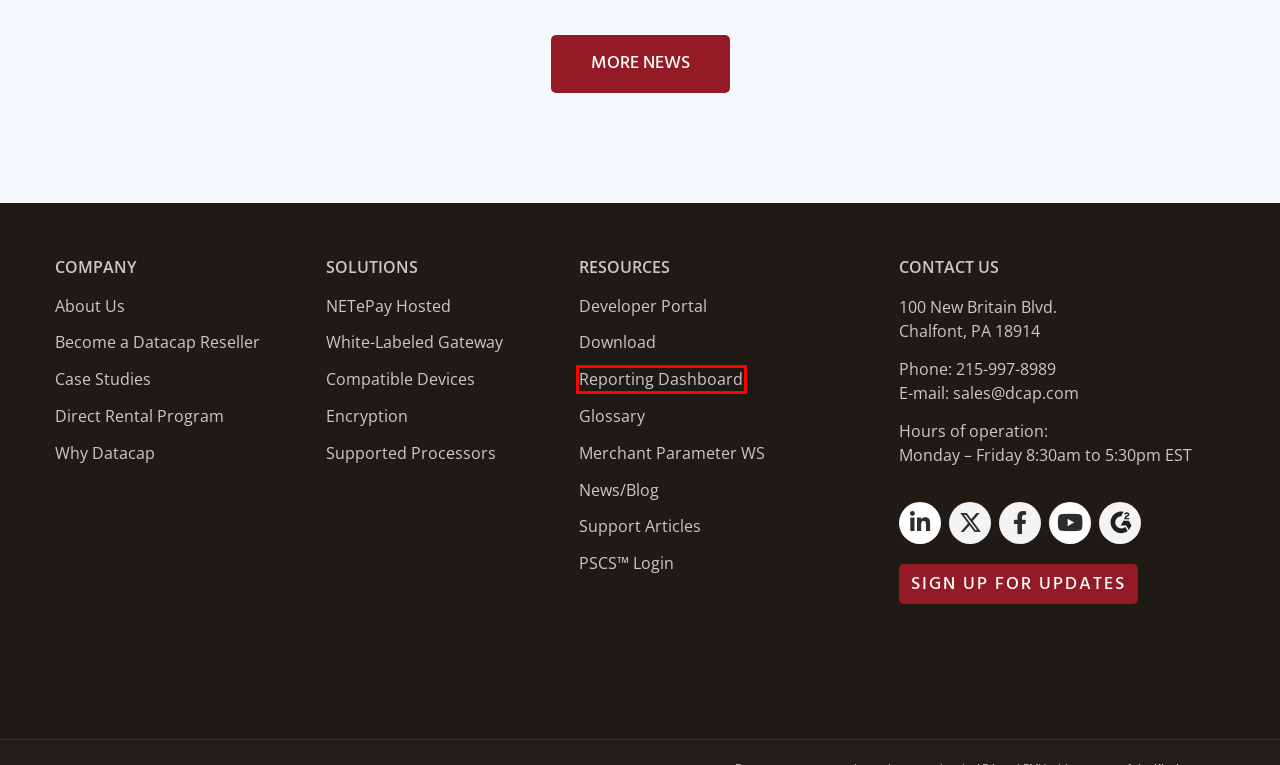You are given a screenshot of a webpage with a red rectangle bounding box. Choose the best webpage description that matches the new webpage after clicking the element in the bounding box. Here are the candidates:
A. Self Service Kiosk Machine Manufacturers
B. Download - Datacap Systems, Inc.
C. Encryption - Datacap Systems, Inc.
D. May 16, 2016 - Datacap Systems, Inc.
E. Kiosk Manufacturer Association KMA
F. Log in - Datacap
G. payments security Archives - Datacap Systems, Inc.
H. Support - Datacap Systems, Inc.

F